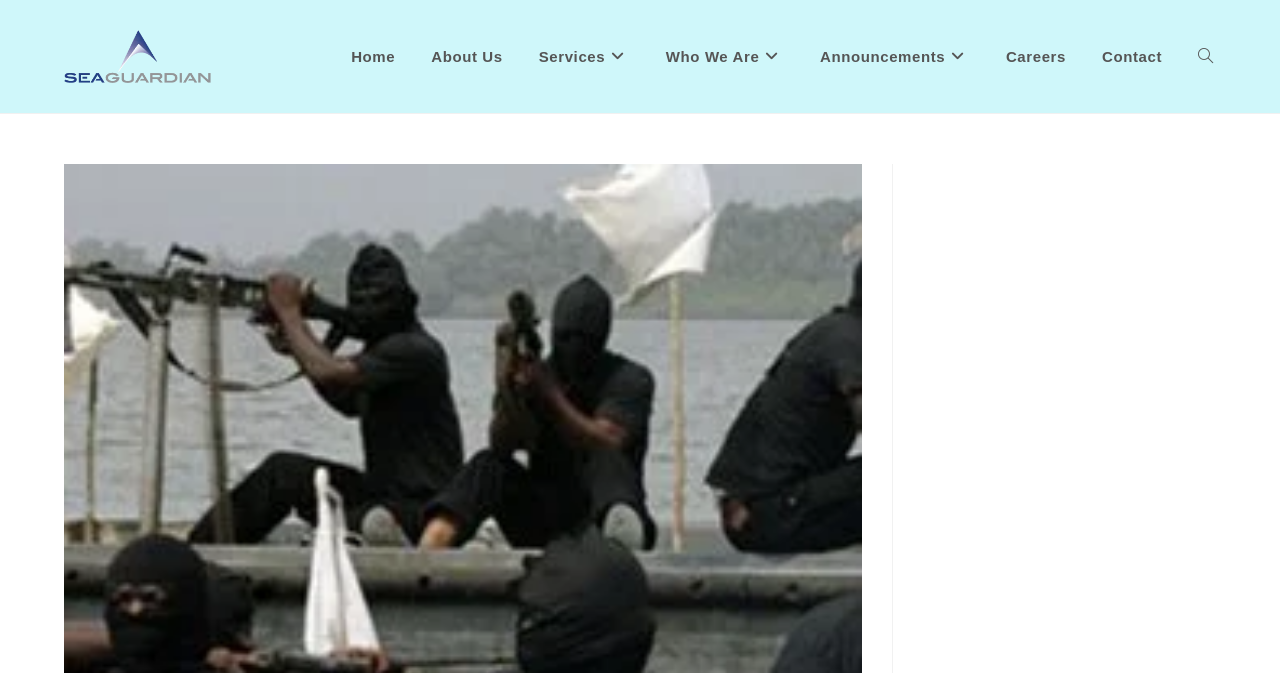Using the given element description, provide the bounding box coordinates (top-left x, top-left y, bottom-right x, bottom-right y) for the corresponding UI element in the screenshot: About Us

[0.323, 0.0, 0.407, 0.168]